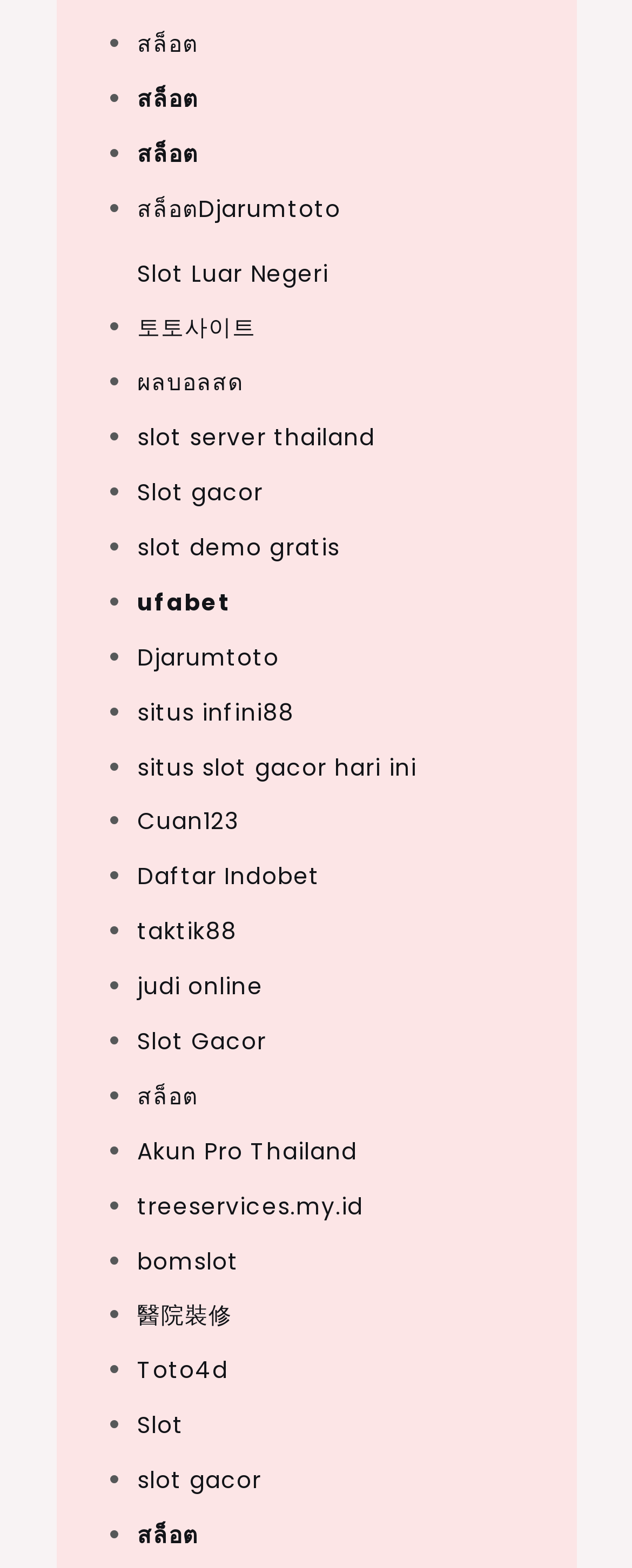How many links are on the webpage?
Answer the question with a single word or phrase by looking at the picture.

30